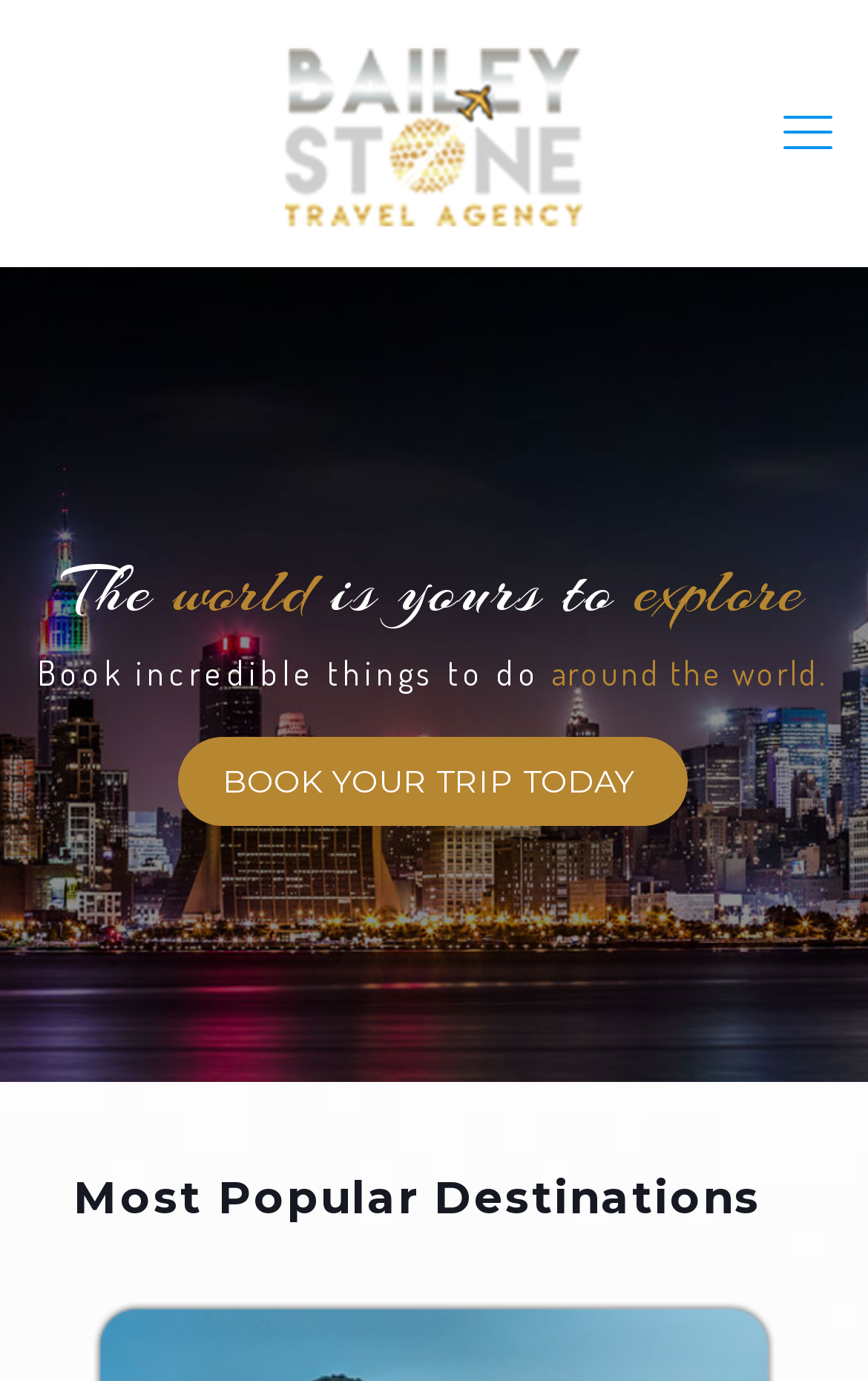Using the information shown in the image, answer the question with as much detail as possible: What is the theme of the webpage?

The theme of the webpage can be inferred from the various elements on the page, including the mention of 'destinations', 'hotels', and 'activities', as well as the call-to-action to 'book your trip', all of which suggest that the webpage is related to travel.